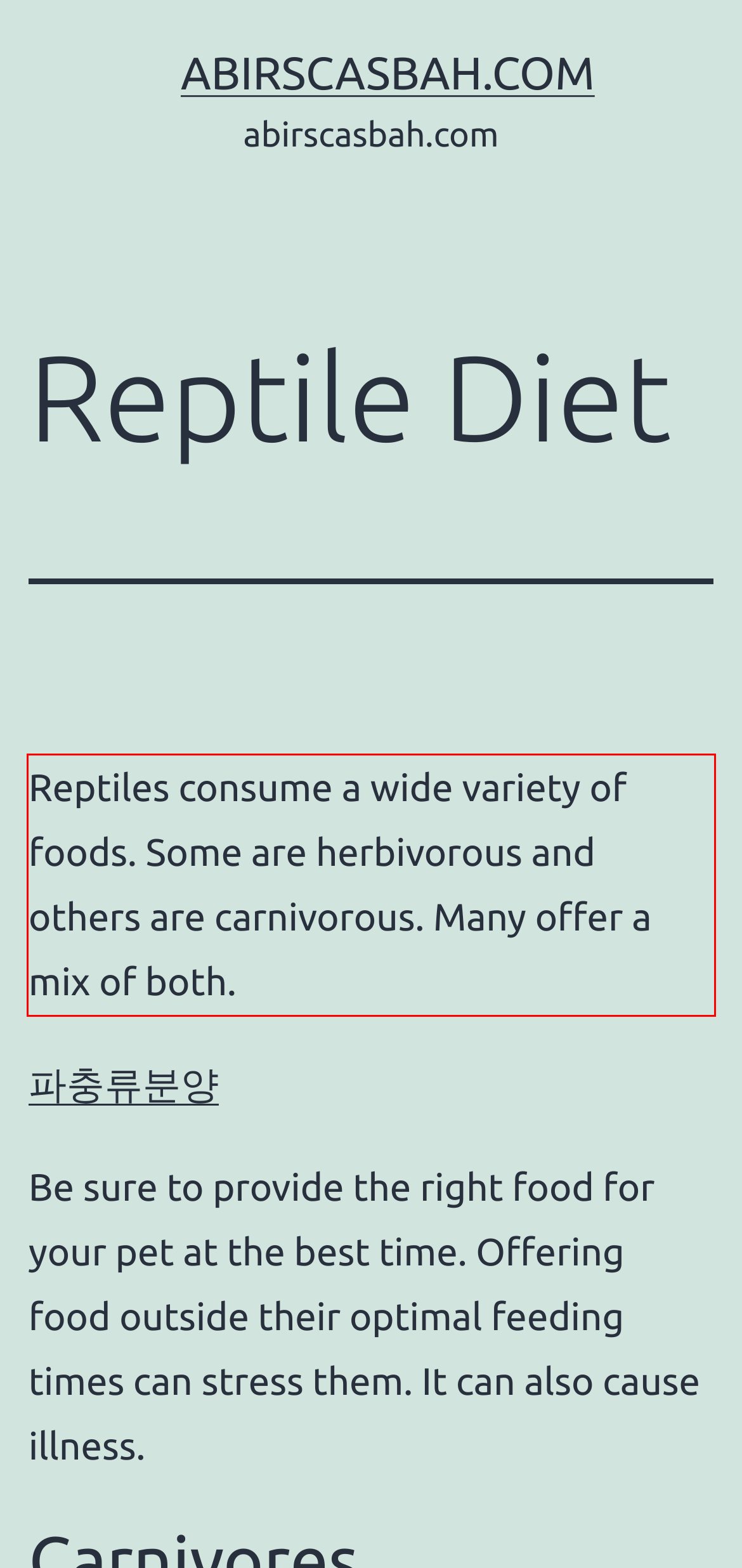Please analyze the provided webpage screenshot and perform OCR to extract the text content from the red rectangle bounding box.

Reptiles consume a wide variety of foods. Some are herbivorous and others are carnivorous. Many offer a mix of both.